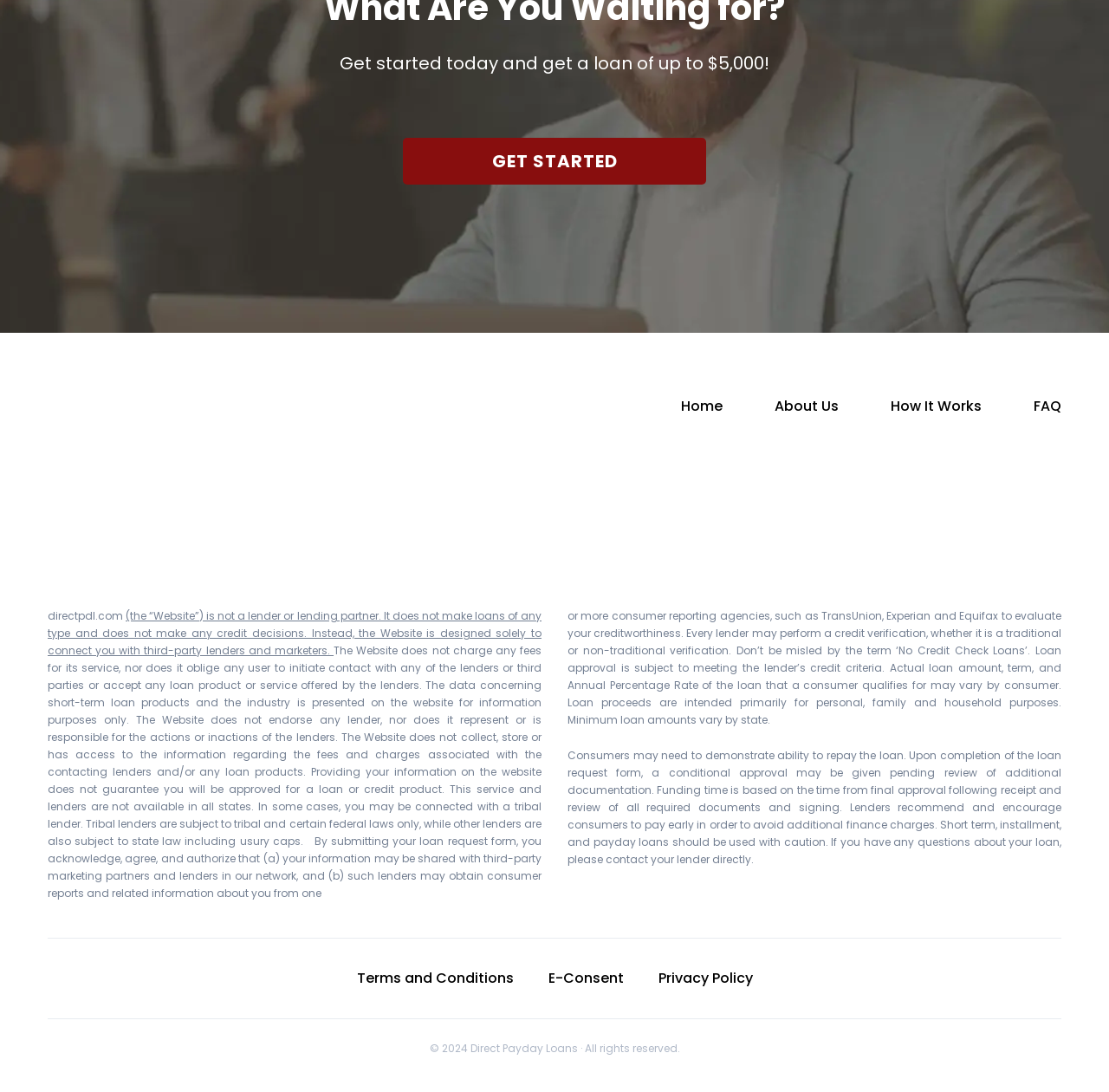What is the recommended action for consumers?
Deliver a detailed and extensive answer to the question.

According to the StaticText element 'Lenders recommend and encourage consumers to pay early in order to avoid additional finance charges.', the recommended action for consumers is to pay early.